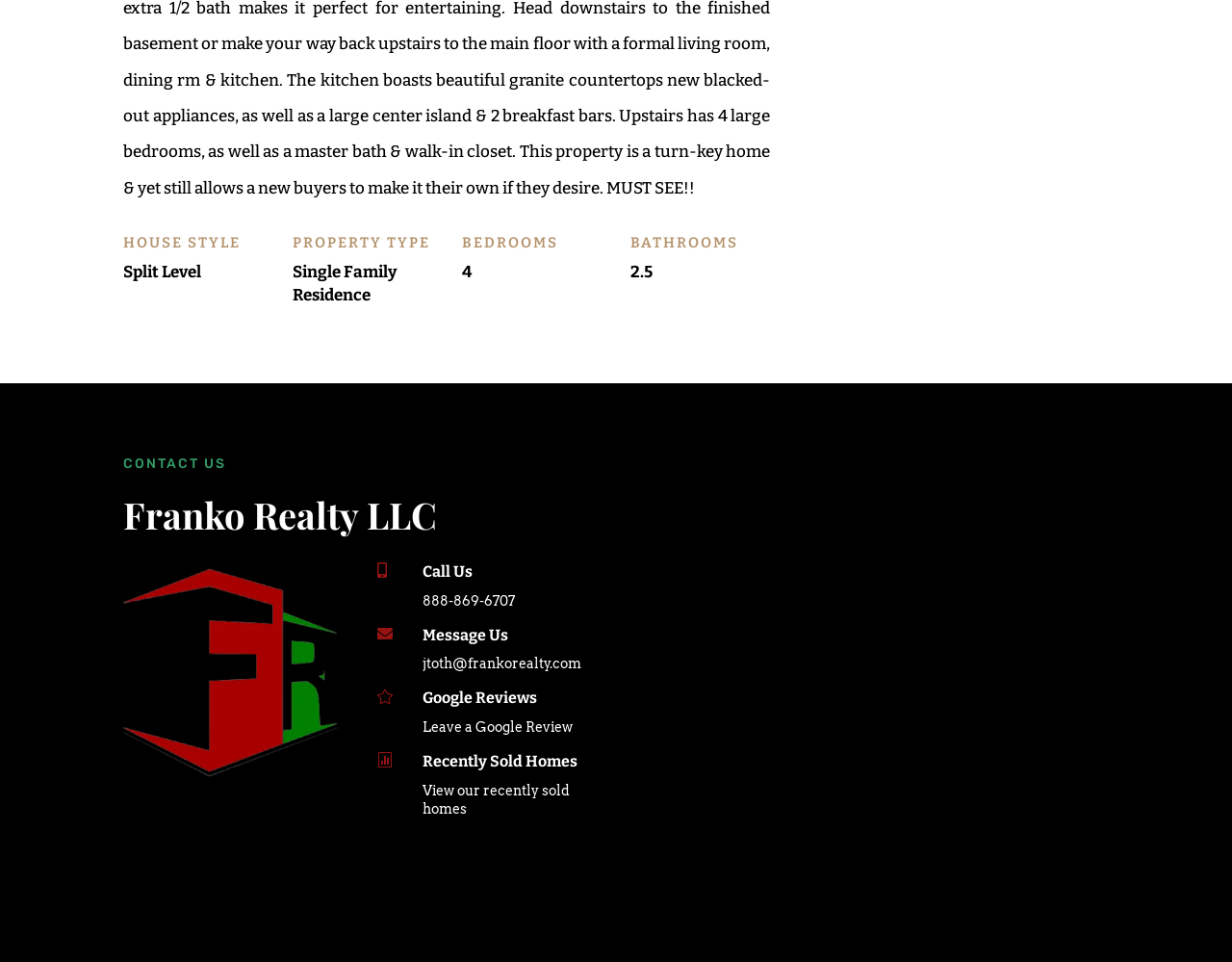Show me the bounding box coordinates of the clickable region to achieve the task as per the instruction: "View recently sold homes".

[0.343, 0.782, 0.468, 0.801]